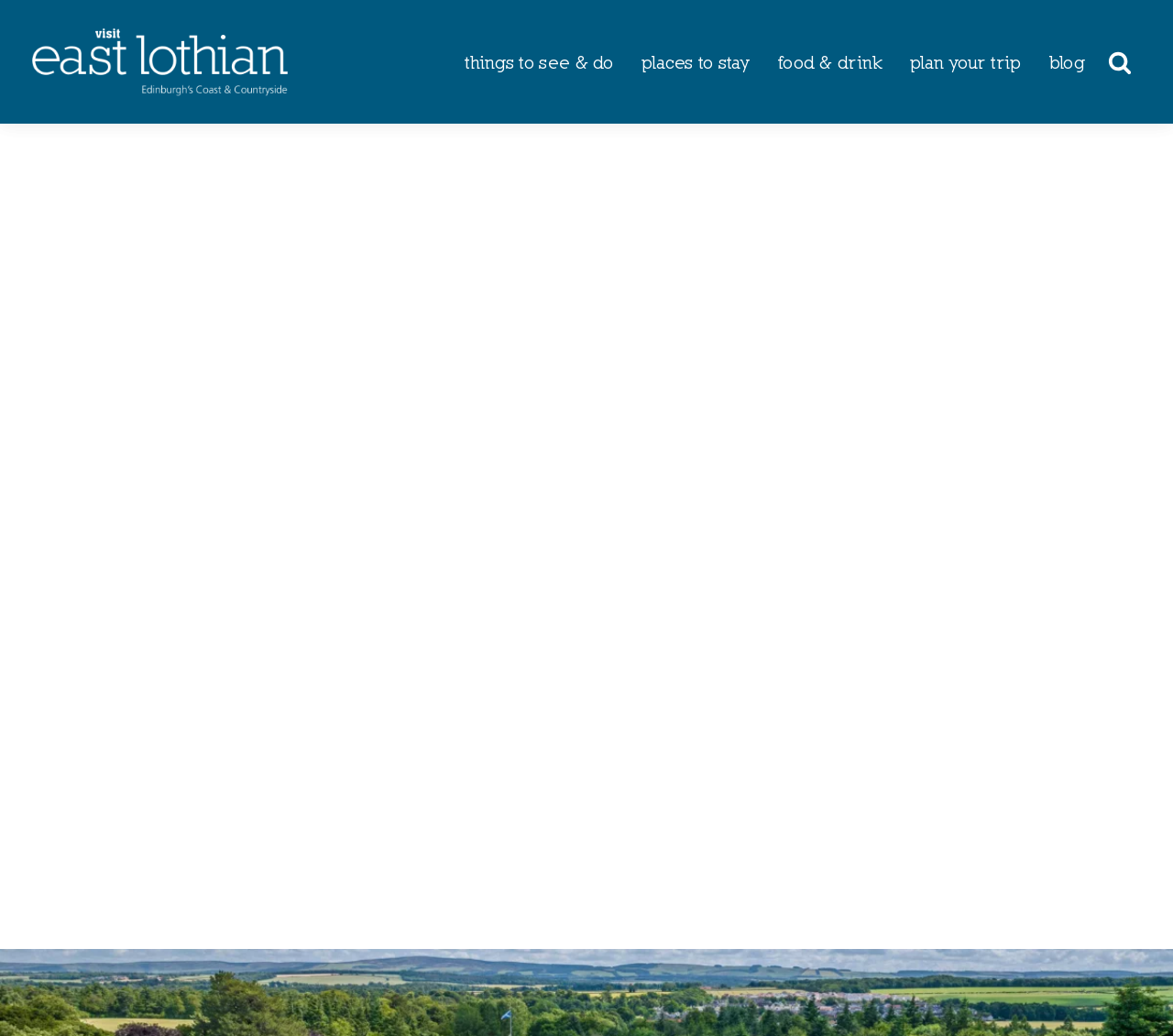Please provide a one-word or short phrase answer to the question:
What type of attractions are featured on this webpage?

Beaches, Culture, Wildlife